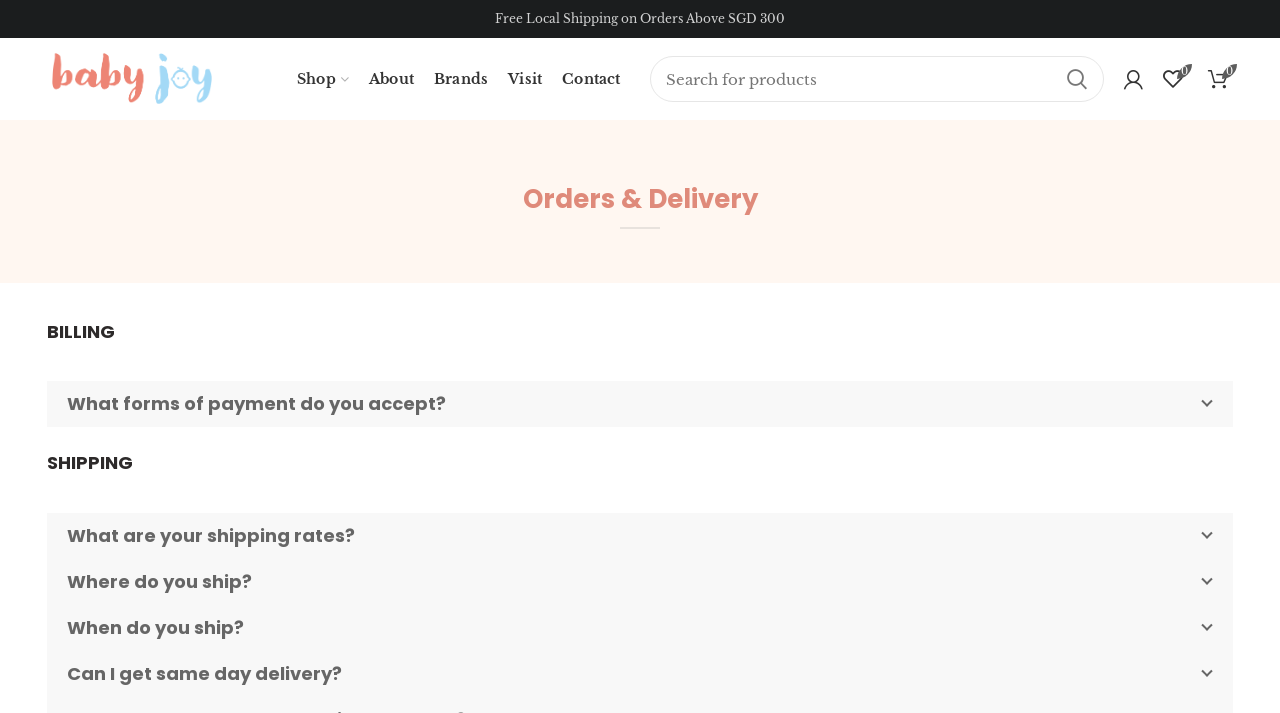Please determine the bounding box coordinates for the element that should be clicked to follow these instructions: "Click the 'Home' link".

None